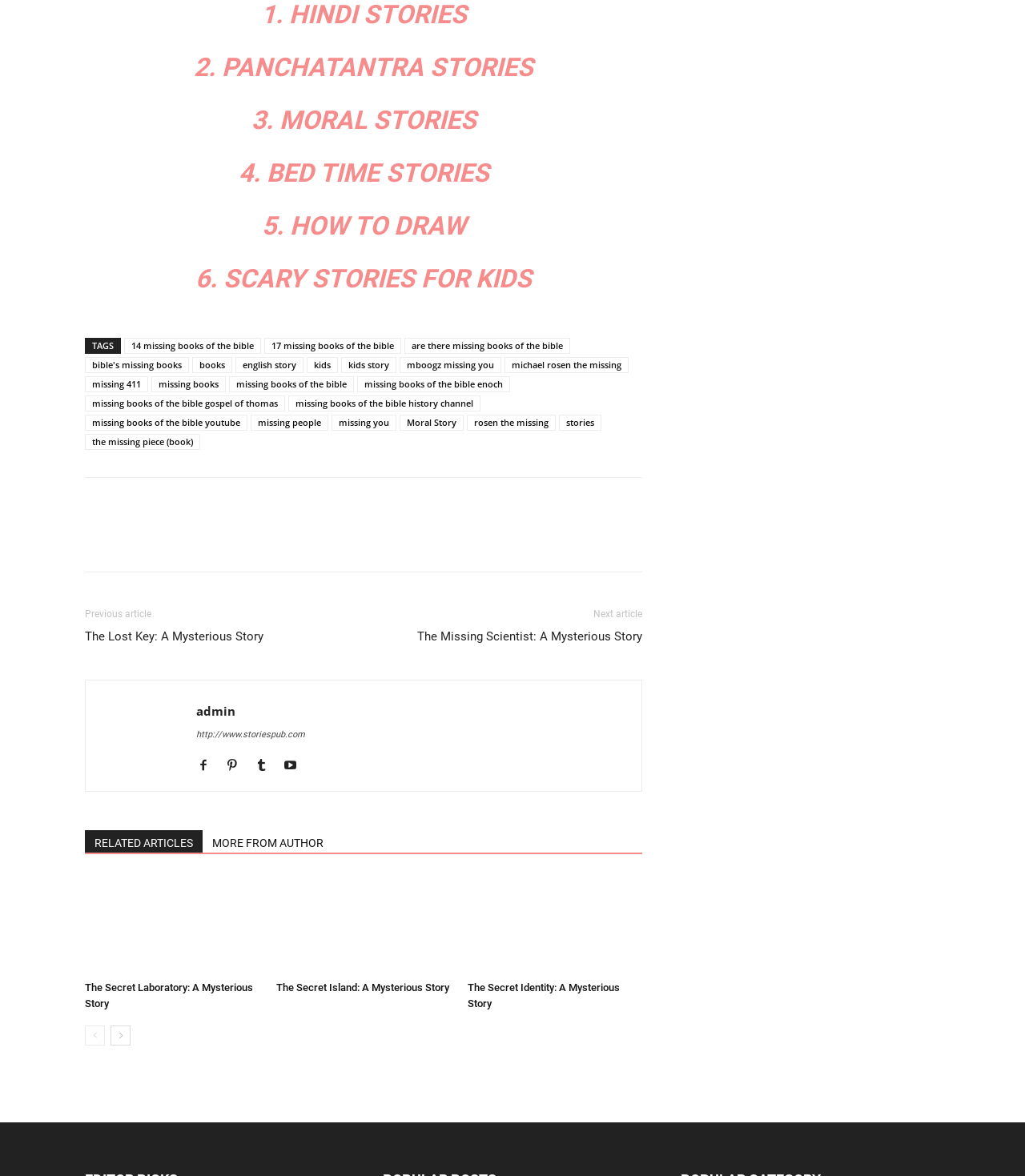Locate the bounding box coordinates of the area that needs to be clicked to fulfill the following instruction: "go to The Lost Key: A Mysterious Story". The coordinates should be in the format of four float numbers between 0 and 1, namely [left, top, right, bottom].

[0.083, 0.535, 0.257, 0.549]